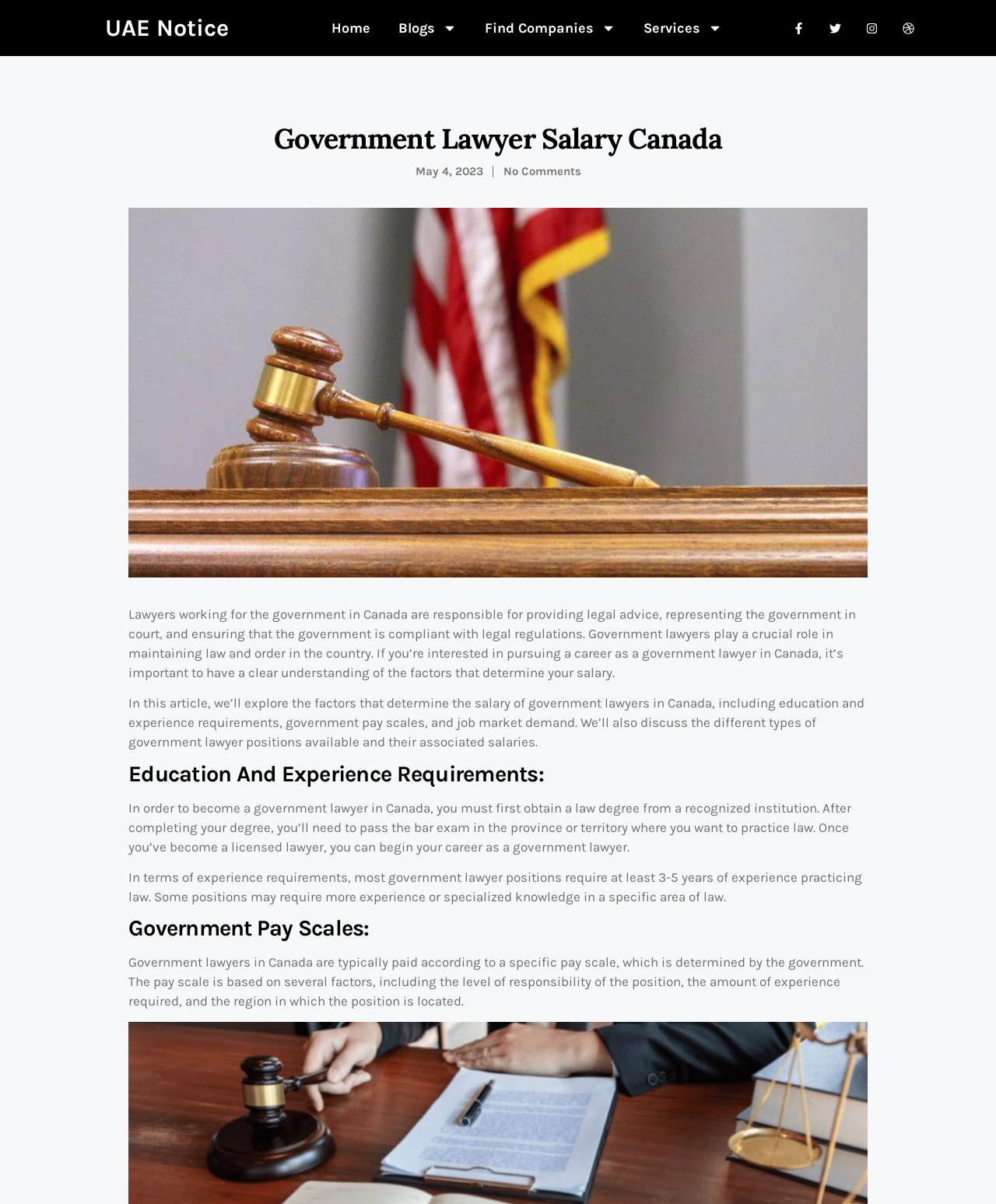Based on the element description UAE Notice, identify the bounding box coordinates for the UI element. The coordinates should be in the format (top-left x, top-left y, bottom-right x, bottom-right y) and within the 0 to 1 range.

[0.105, 0.012, 0.23, 0.035]